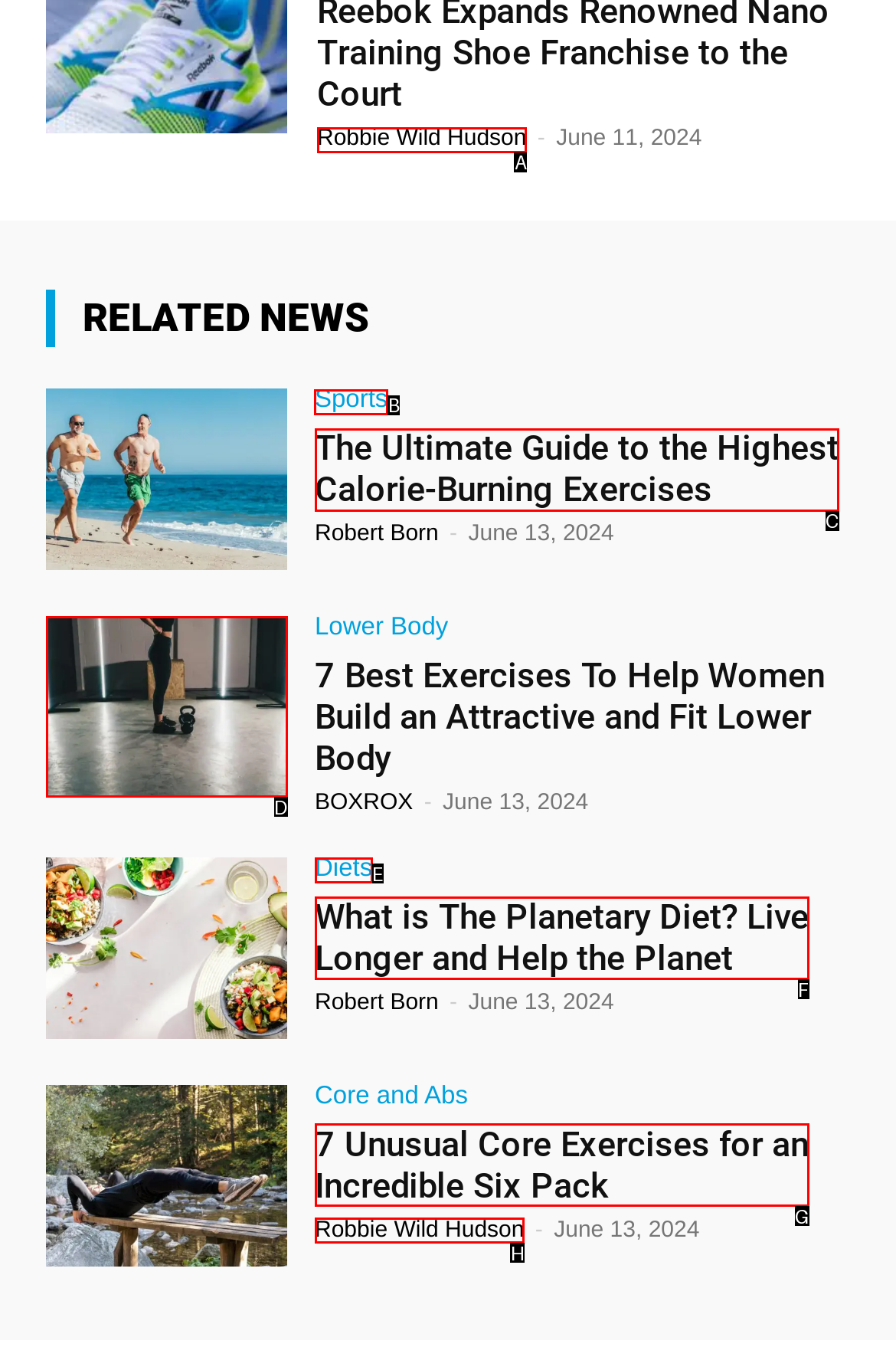To complete the task: View 'Sports' news, select the appropriate UI element to click. Respond with the letter of the correct option from the given choices.

B